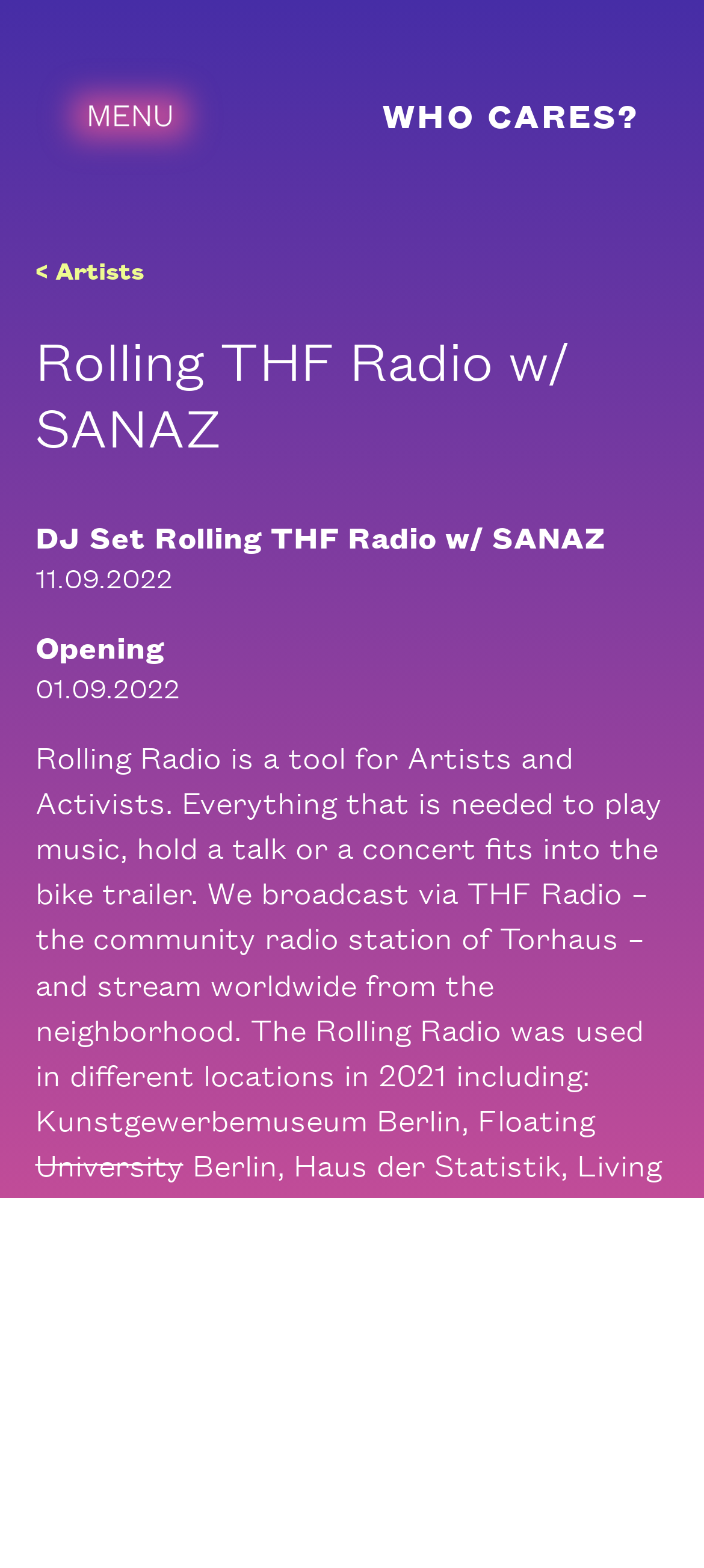What is the year of the copyright?
Answer with a single word or phrase, using the screenshot for reference.

2024